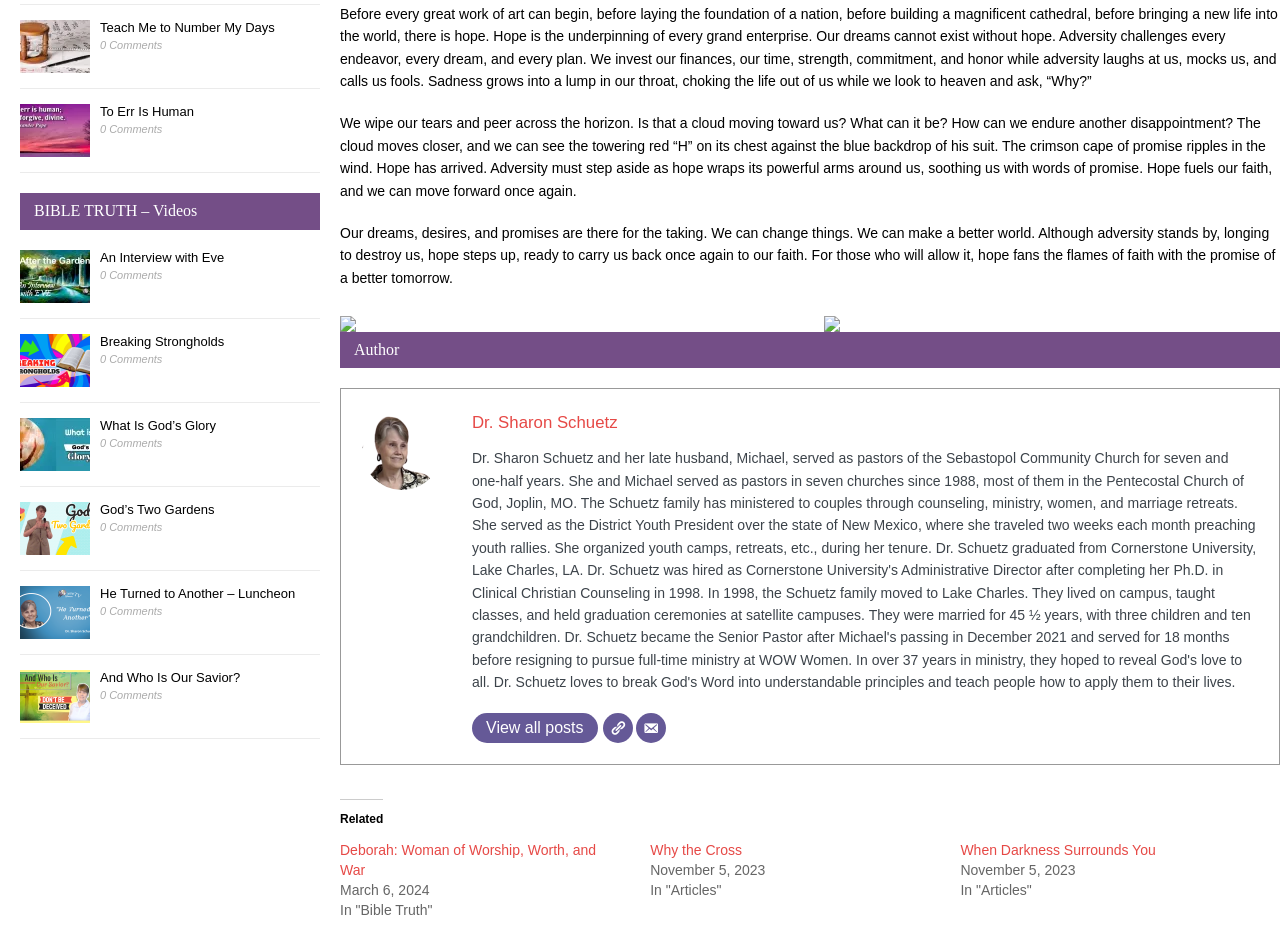Locate the bounding box coordinates of the element that should be clicked to fulfill the instruction: "Read the article 'Deborah: Woman of Worship, Worth, and War'".

[0.266, 0.898, 0.466, 0.936]